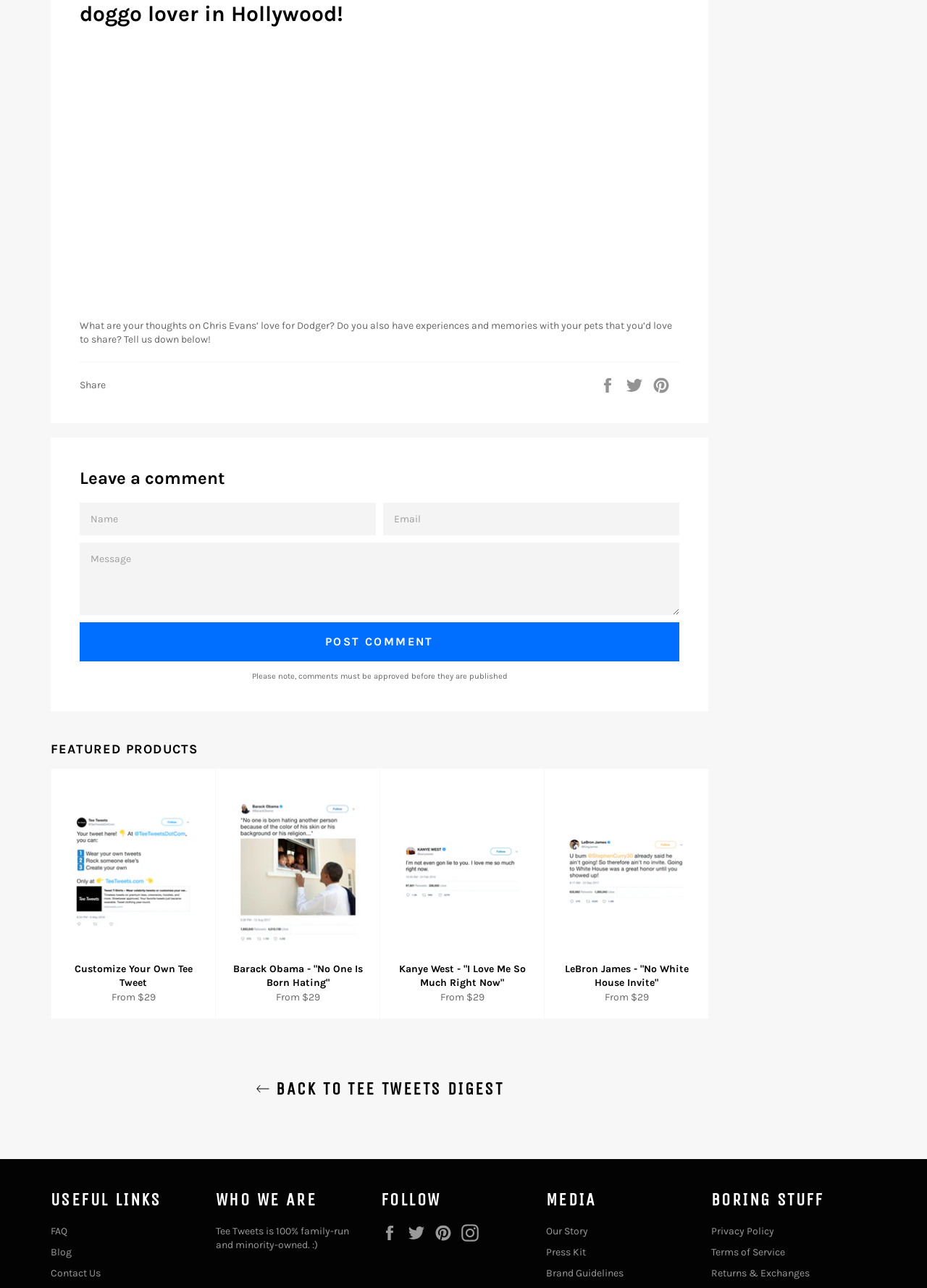Please mark the bounding box coordinates of the area that should be clicked to carry out the instruction: "Go back to Tee Tweets Digest".

[0.07, 0.836, 0.748, 0.855]